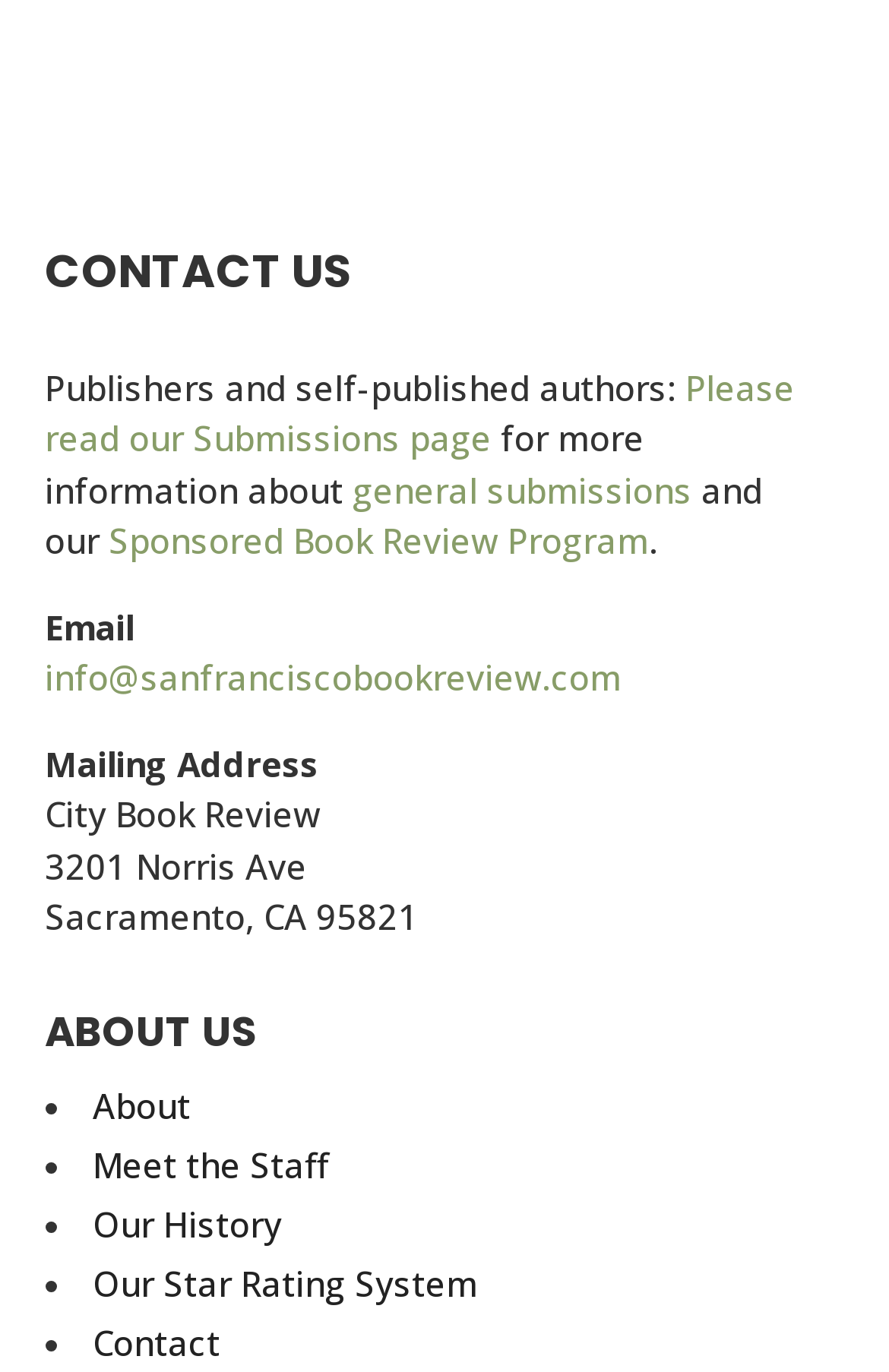Please identify the bounding box coordinates of the clickable element to fulfill the following instruction: "View 'About'". The coordinates should be four float numbers between 0 and 1, i.e., [left, top, right, bottom].

[0.104, 0.789, 0.214, 0.822]